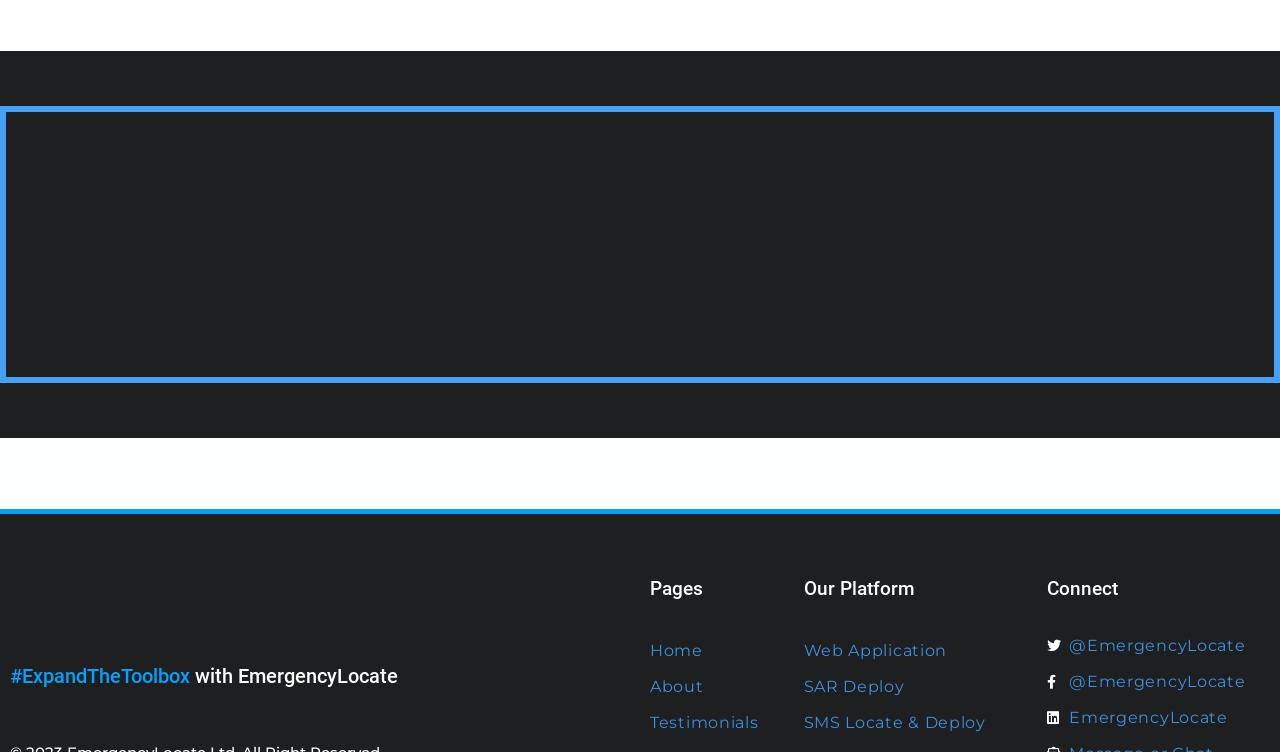What is the purpose of the platform?
Based on the content of the image, thoroughly explain and answer the question.

The images and headings on the webpage suggest that the platform is related to emergency services, such as location assistance and dispatching.